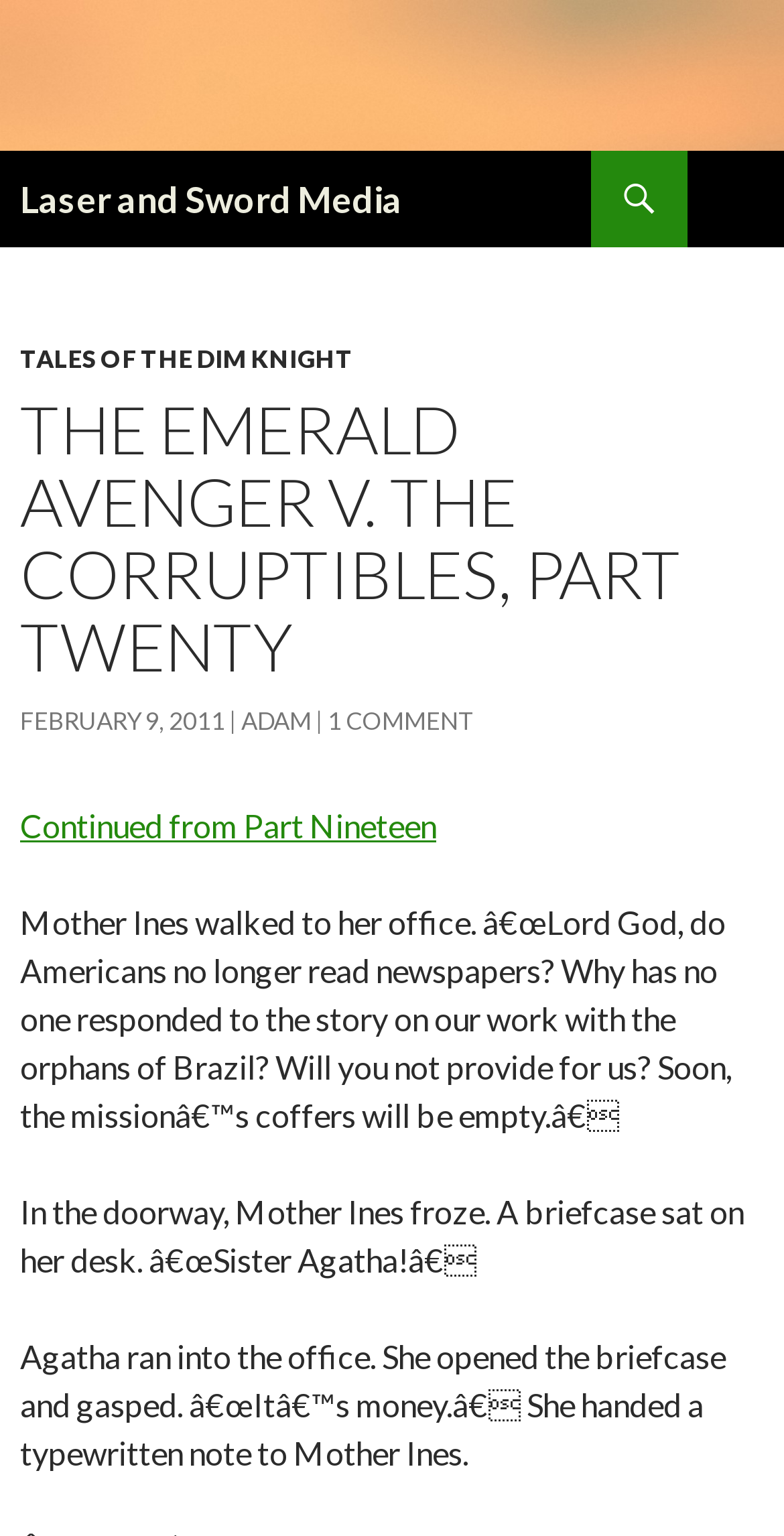Using the webpage screenshot and the element description Laser and Sword Media, determine the bounding box coordinates. Specify the coordinates in the format (top-left x, top-left y, bottom-right x, bottom-right y) with values ranging from 0 to 1.

[0.026, 0.098, 0.513, 0.16]